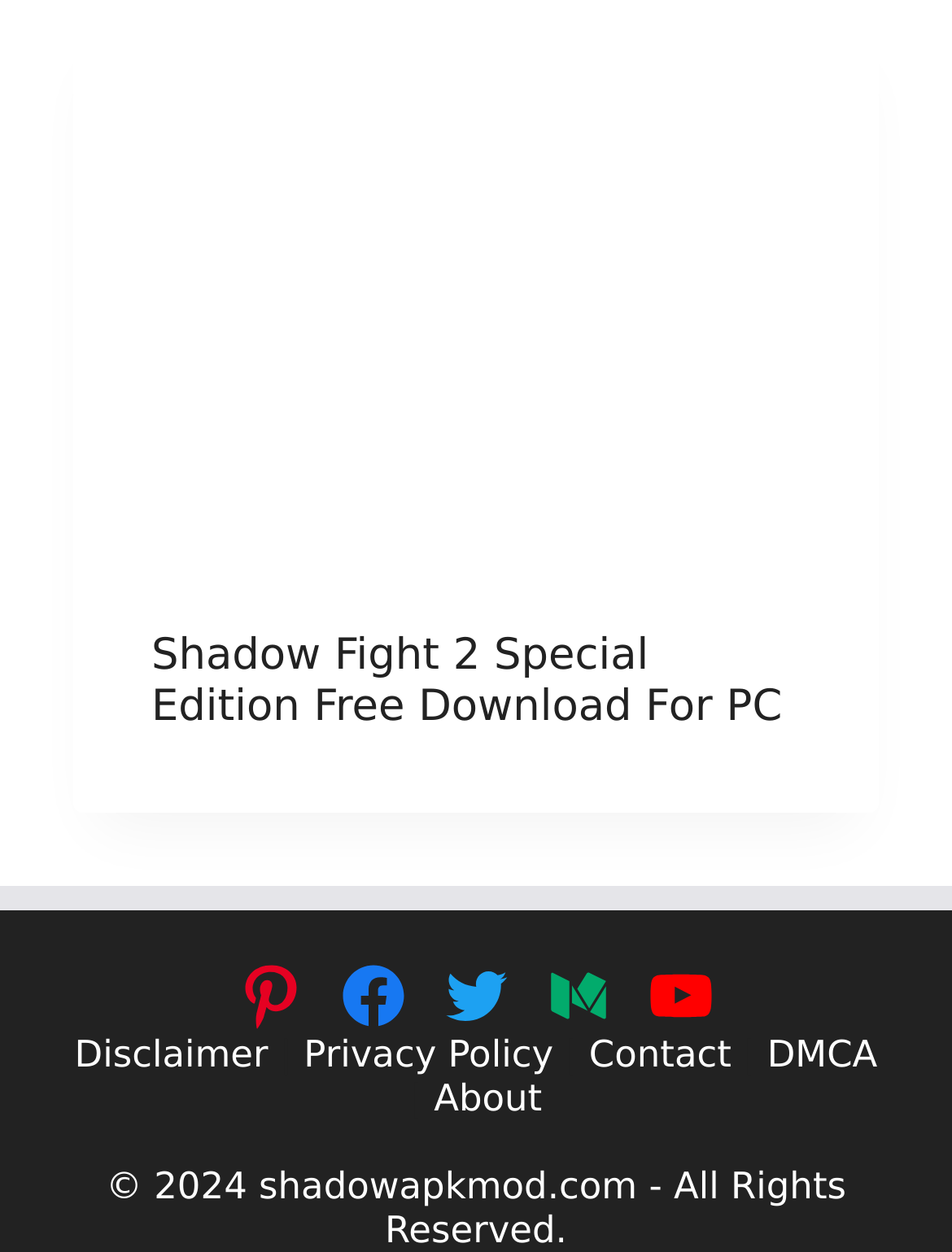Determine the bounding box coordinates for the element that should be clicked to follow this instruction: "Visit Pinterest". The coordinates should be given as four float numbers between 0 and 1, in the format [left, top, right, bottom].

[0.246, 0.767, 0.323, 0.825]